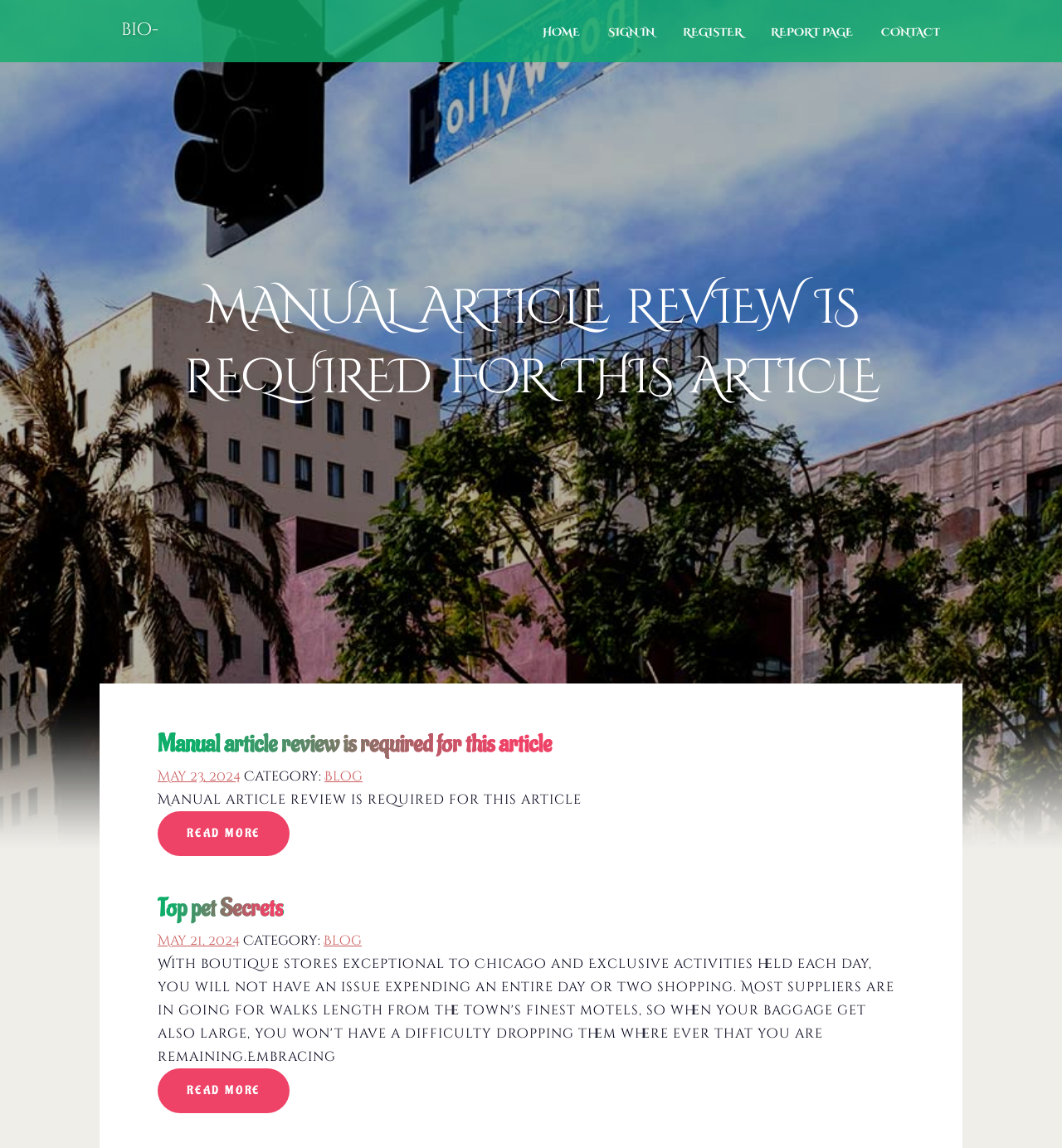How many articles are listed on this webpage?
Based on the image content, provide your answer in one word or a short phrase.

2